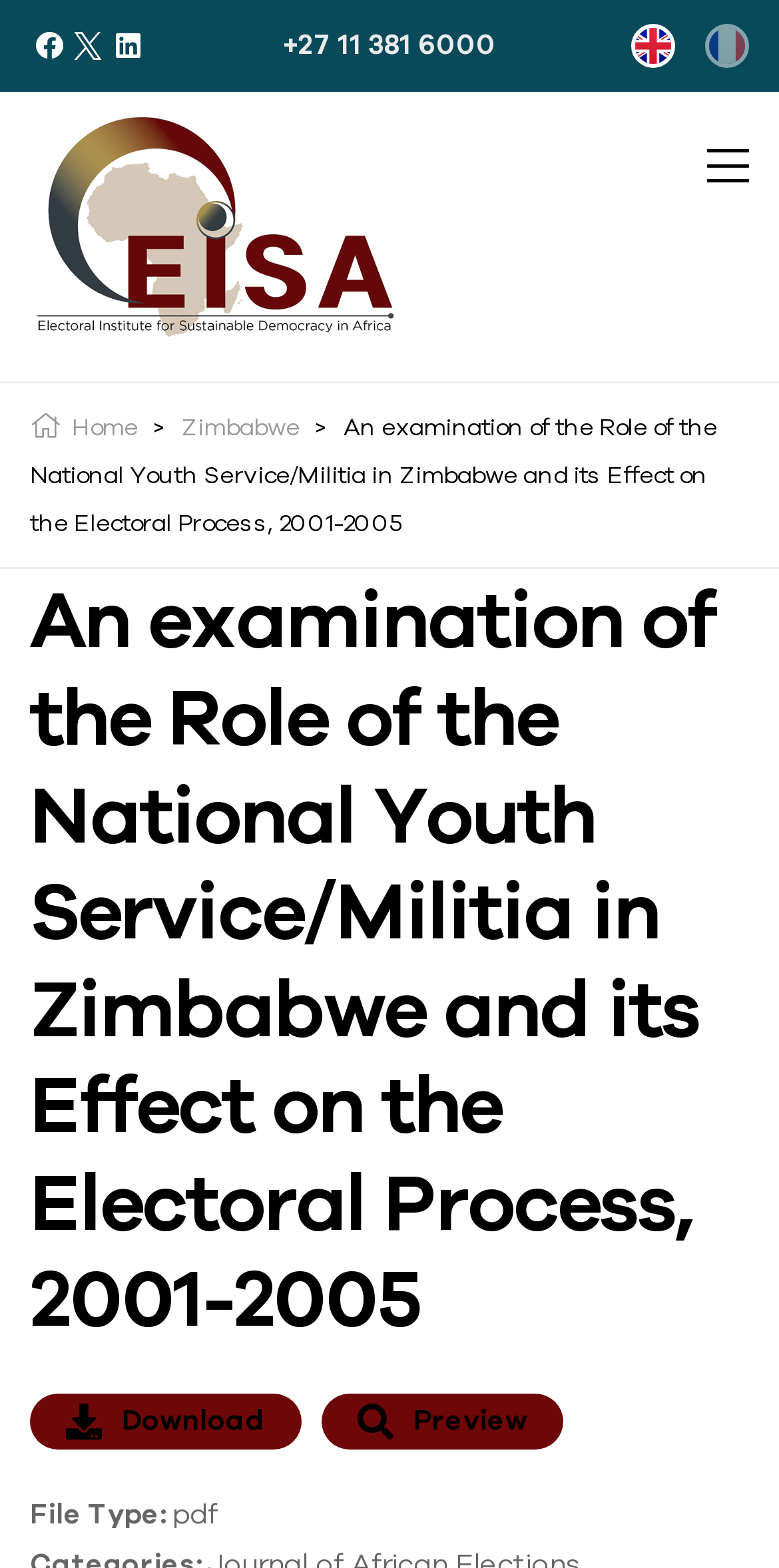Elaborate on the different components and information displayed on the webpage.

This webpage is about a research paper titled "An Examination Of The Role Of The National Youth Service/Militia In Zimbabwe And Its Effect On The Electoral Process, 2001-2005". 

At the top left corner, there are social media links, including Facebook and Linkedin, accompanied by their respective icons. Next to them, there is a phone number link "+27 11 381 6000". On the top right corner, there are language options, including English and Français, each with a corresponding flag icon.

Below the language options, there is a logo of the Electoral Institute for Sustainable Democracy in Africa (EISA) in English. To the right of the logo, there is a menu link with an icon. 

The main content of the webpage is divided into sections. The title of the research paper is displayed prominently, followed by a section with links to "Home" and "Zimbabwe". The title of the paper is repeated as a heading, which takes up most of the page. 

At the bottom of the page, there are two links, "Download" and "Preview", each accompanied by an icon. The file type of the downloadable document is indicated as "pdf".